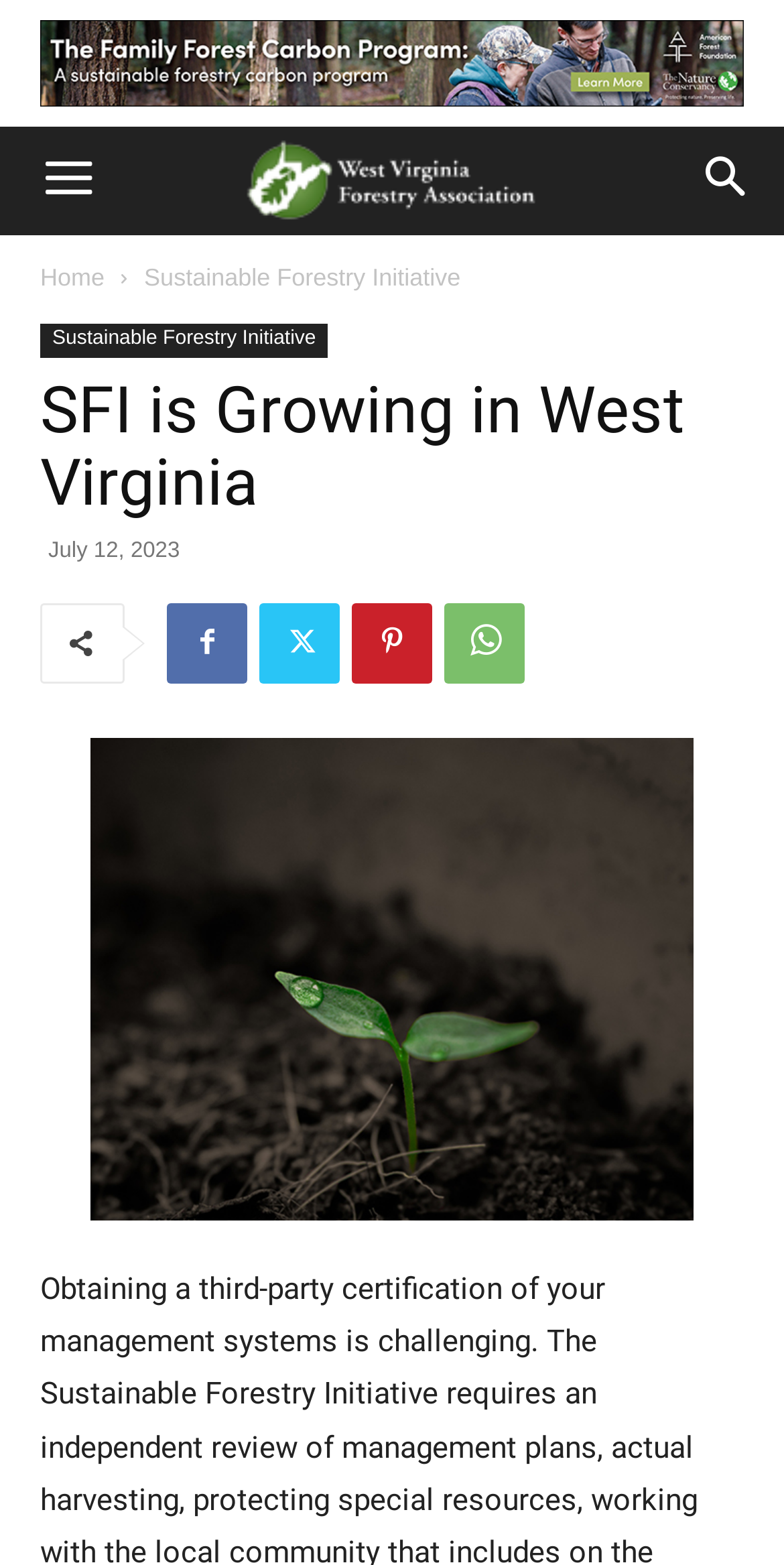Explain the contents of the webpage comprehensively.

The webpage is about the Sustainable Forestry Initiative (SFI) in West Virginia, specifically highlighting its growth in the region. At the top left of the page, there is a menu button and a search button at the top right. Below these buttons, there are links to the "Home" page and the "Sustainable Forestry Initiative" page.

The main content of the page is divided into two sections. The first section has a heading "SFI is Growing in West Virginia" and a timestamp "July 12, 2023" below it. This section also contains four social media links, represented by icons, placed horizontally next to each other.

The second section features a large figure or image that takes up most of the page's width, situated below the first section. The image is likely related to forestry or the SFI initiative.

There is also a table layout at the top of the page, which may contain additional information or navigation links, but its content is not explicitly described in the accessibility tree.